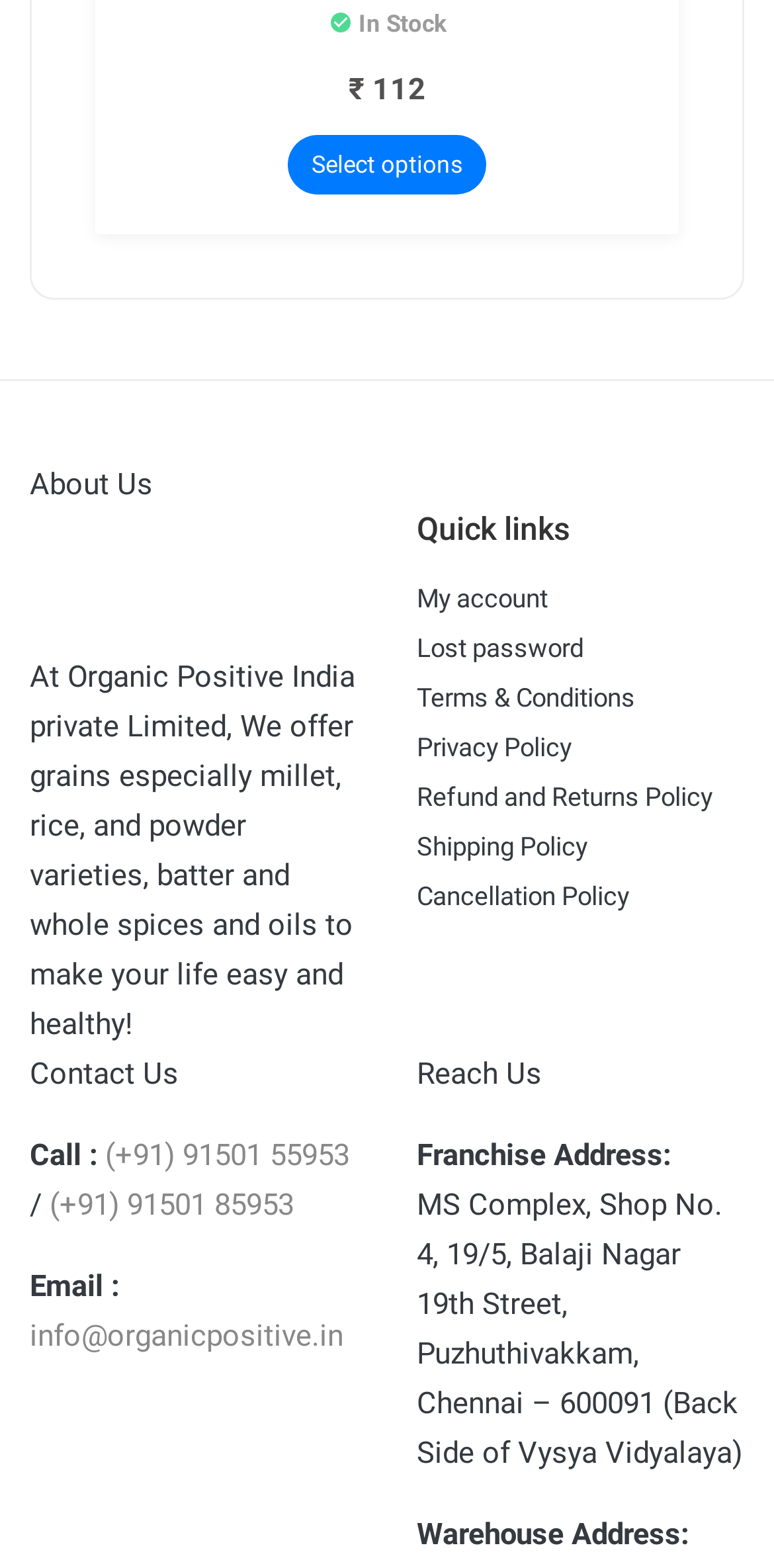Identify the bounding box coordinates of the clickable region necessary to fulfill the following instruction: "check out DIGITAL projects". The bounding box coordinates should be four float numbers between 0 and 1, i.e., [left, top, right, bottom].

None